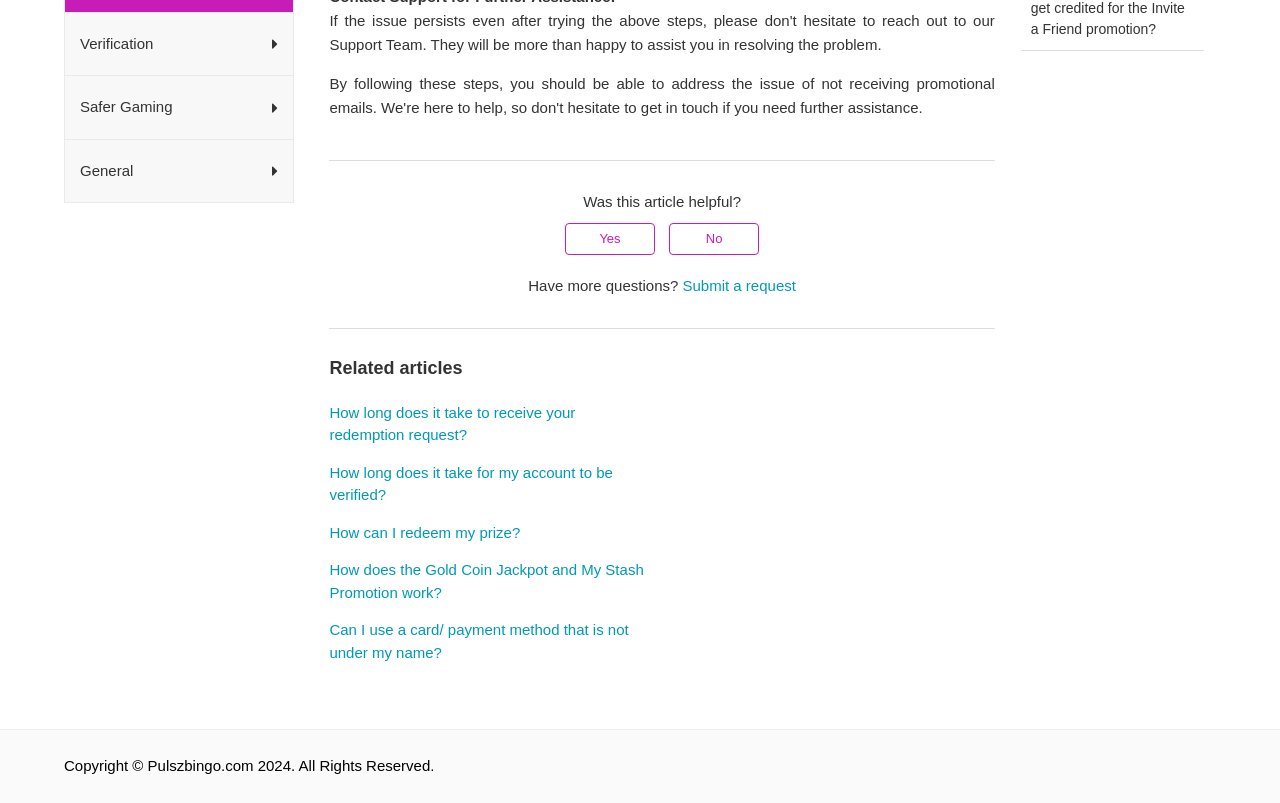Based on the element description "Pulszbingo.com", predict the bounding box coordinates of the UI element.

[0.115, 0.943, 0.198, 0.964]